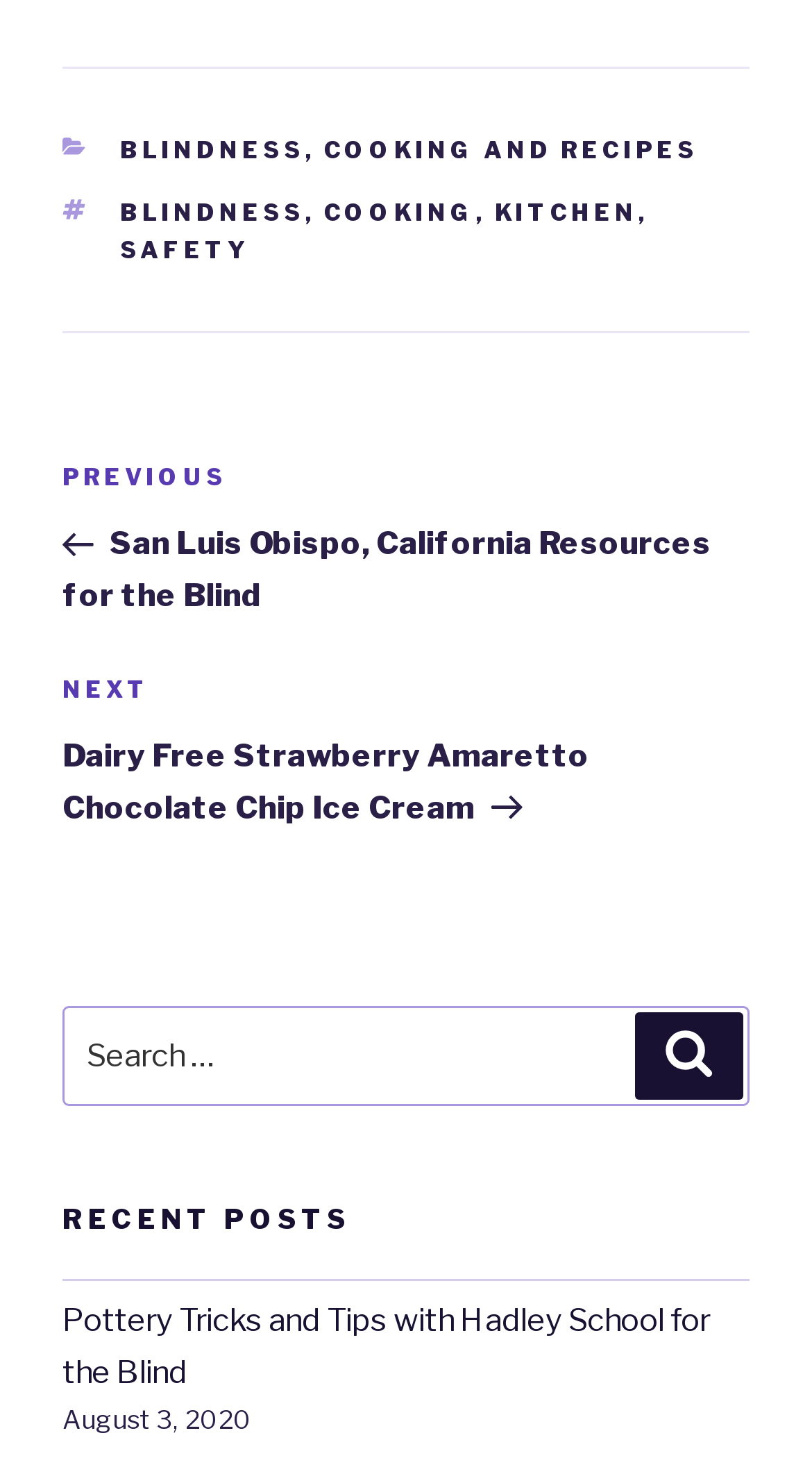Please provide the bounding box coordinates for the element that needs to be clicked to perform the following instruction: "Explore blindness category". The coordinates should be given as four float numbers between 0 and 1, i.e., [left, top, right, bottom].

[0.147, 0.094, 0.376, 0.114]